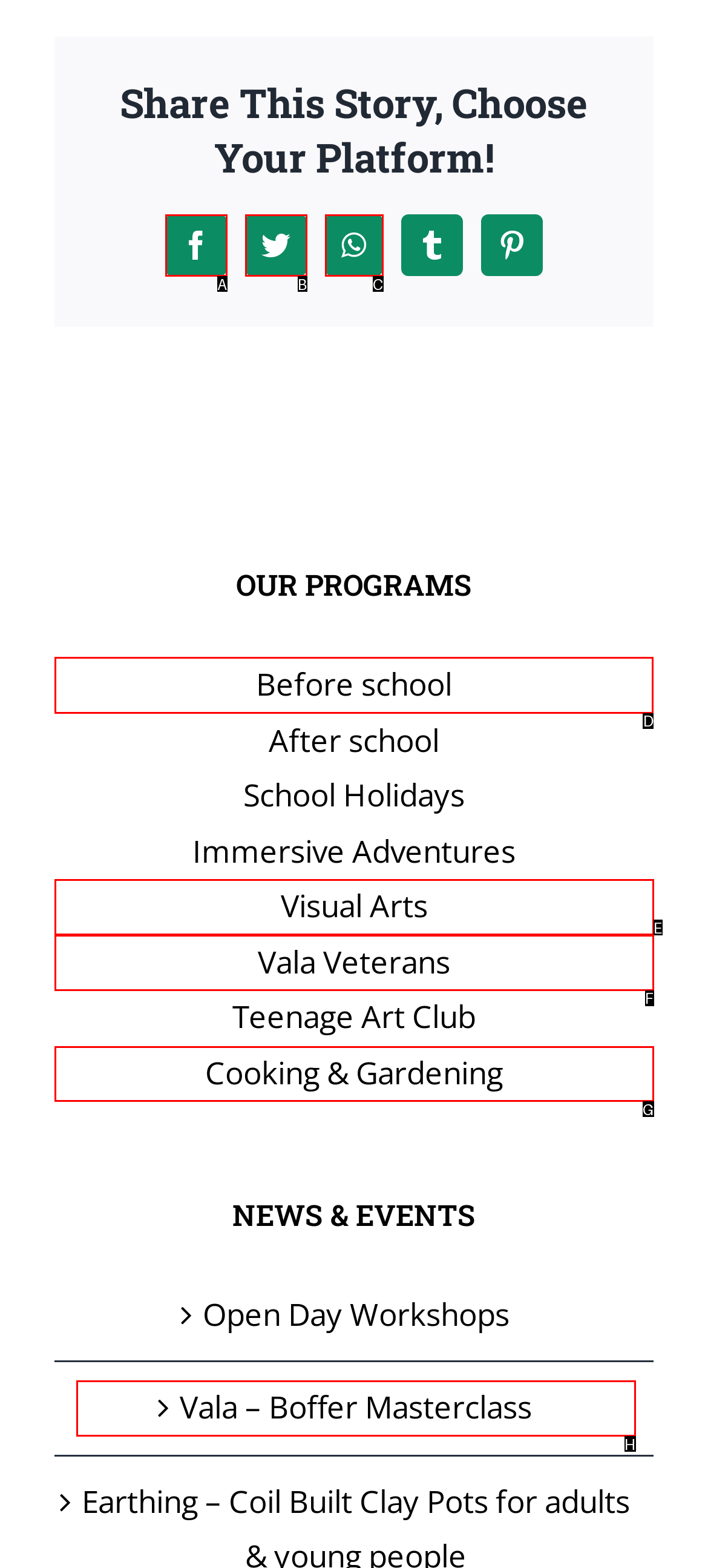Specify the letter of the UI element that should be clicked to achieve the following: Explore Before school program
Provide the corresponding letter from the choices given.

D